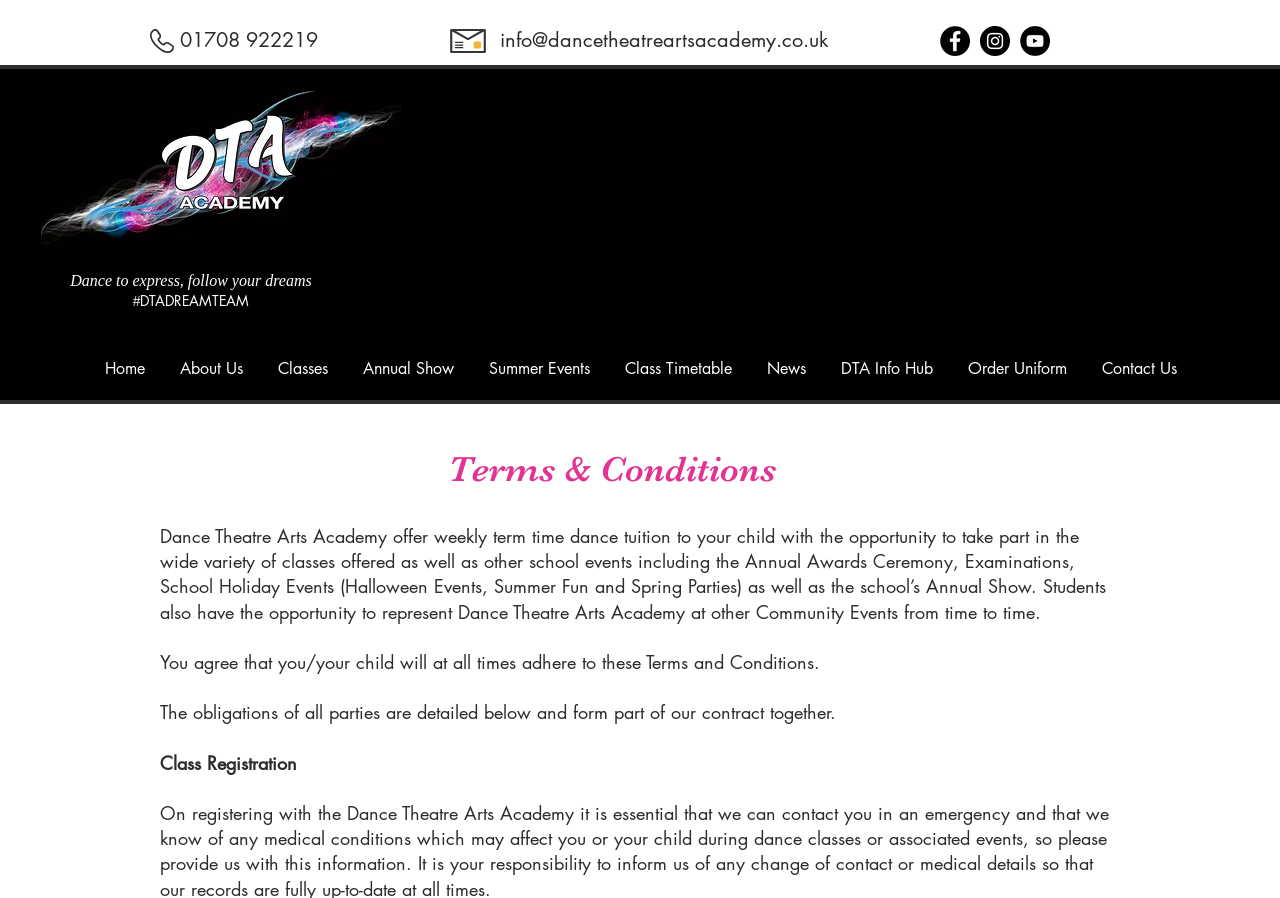Offer a comprehensive description of the webpage’s content and structure.

The webpage is about the Dance Theatre Arts Academy's Terms and Conditions. At the top left, there is a phone number "01708 922219" and an email address "info@dancetheatreartsacademy.co.uk" next to it. On the top right, there is a social bar with links to Facebook, Instagram, and YouTube, each accompanied by its respective icon.

Below the social bar, there is a banner image with the academy's logo. Above the banner, there is a motivational quote "Dance to express, follow your dreams" and a hashtag "#DTADREAMTEAM".

The main navigation menu is located below the banner, with links to various pages such as Home, About Us, Classes, Annual Show, Summer Events, Class Timetable, News, DTA Info Hub, Order Uniform, and Contact Us.

The main content of the page is the Terms and Conditions section, which is headed by a large title "Terms & Conditions". The text explains the academy's terms and conditions, including the opportunities provided to students, the obligations of all parties, and the details of class registration. The text is divided into several paragraphs, with clear headings and concise language.